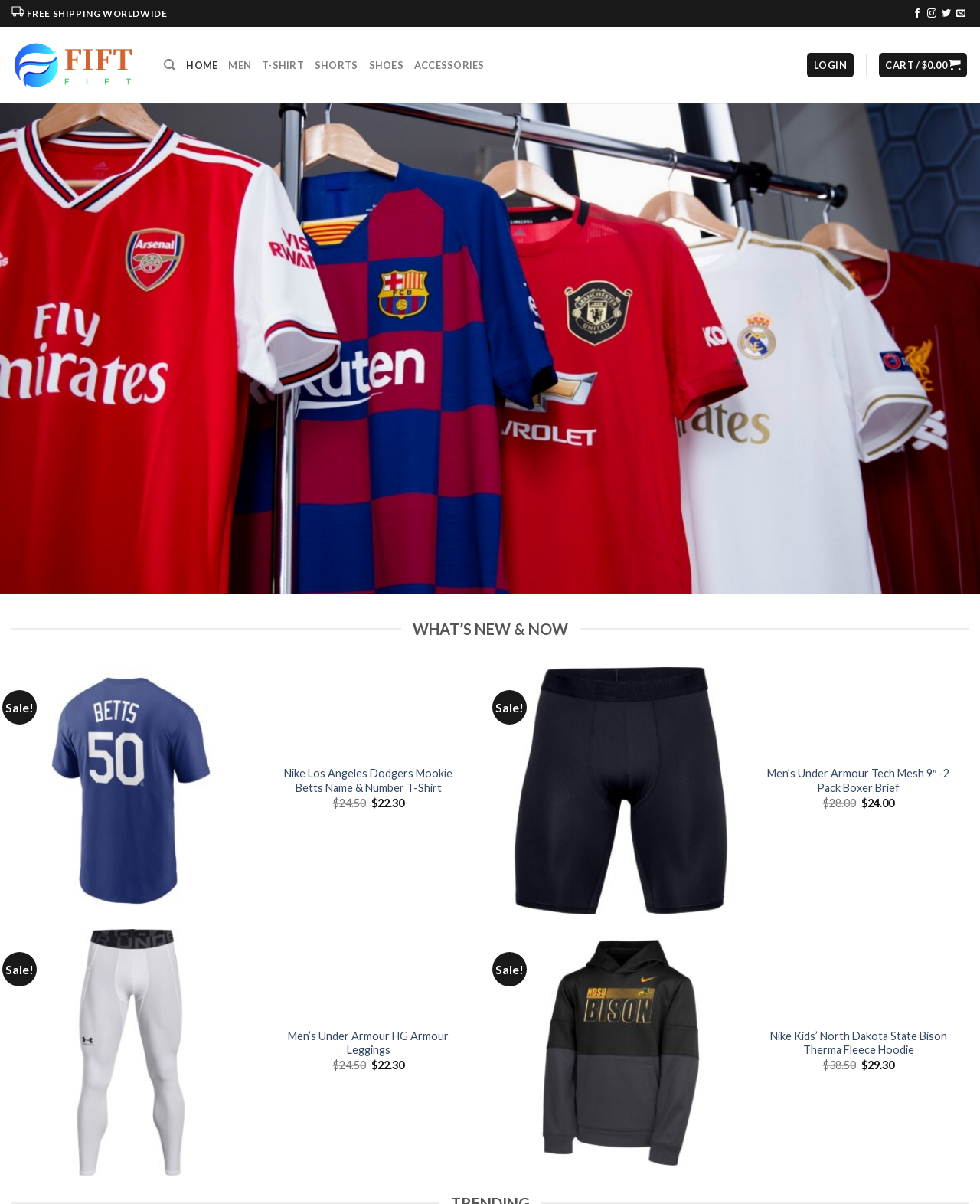Please specify the bounding box coordinates for the clickable region that will help you carry out the instruction: "Go to top".

[0.953, 0.784, 0.983, 0.809]